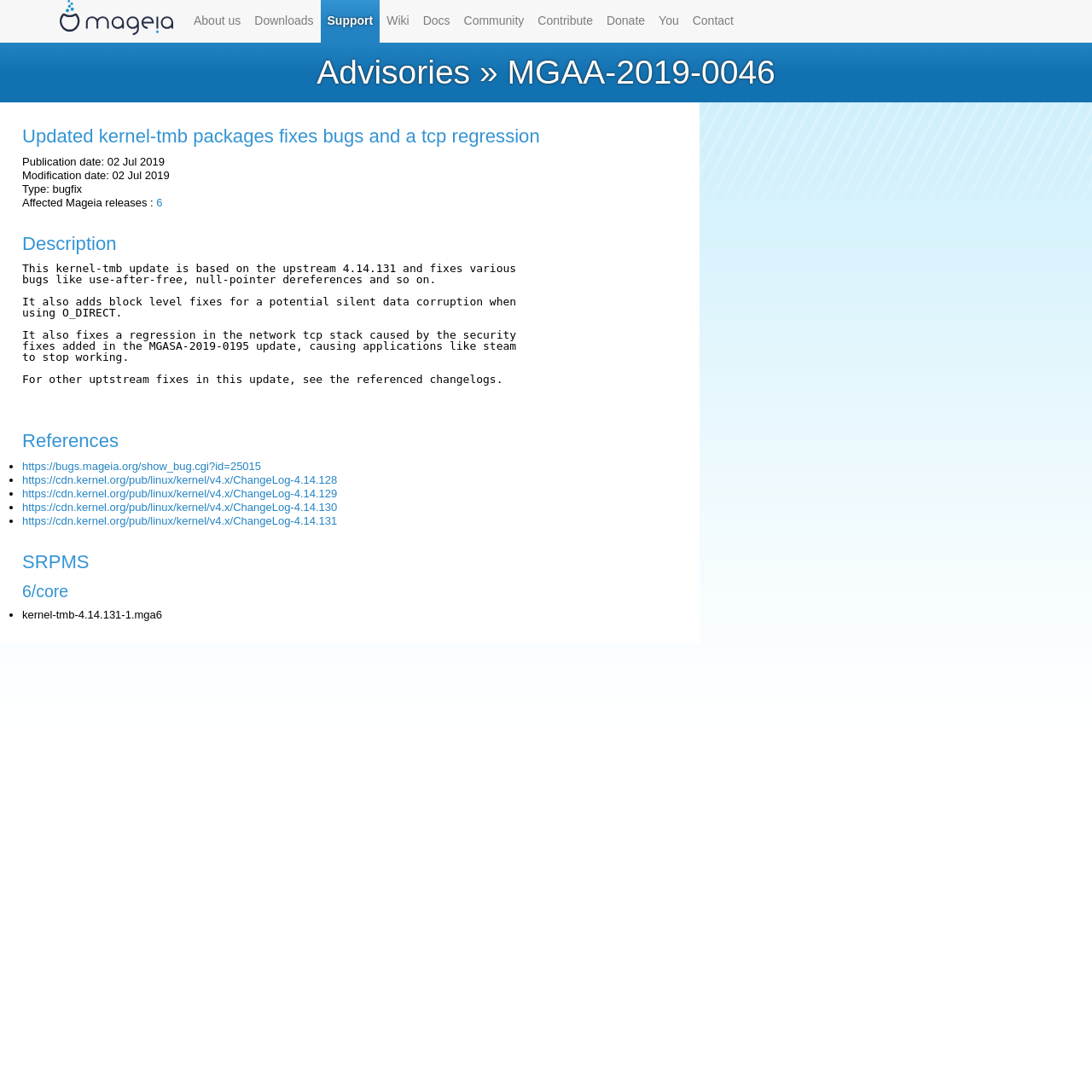Generate a comprehensive caption for the webpage you are viewing.

The webpage is a Mageia advisory page, specifically for MGAA-2019-0046, which updates kernel-tmb packages to fix bugs and a tcp regression. 

At the top, there are 11 navigation links, including "Mageia", "About us", "Downloads", "Support", "Wiki", "Docs", "Community", "Contribute", "Donate", "You", and "Contact". 

Below the navigation links, there is a heading "Advisories » MGAA-2019-0046" with a link to "Advisories" on the right side. 

The main content of the page starts with a heading "Updated kernel-tmb packages fixes bugs and a tcp regression", followed by three lines of text: "Publication date: 02 Jul 2019", "Modification date: 02 Jul 2019", and "Type: bugfix". 

Next, there is a section "Affected Mageia releases" with a link to "6". 

The "Description" section is the longest part of the page, which explains the updates and fixes in the kernel-tmb package, including fixes for bugs, silent data corruption, and a regression in the network tcp stack. 

The "References" section lists four links to bug reports and changelogs, each preceded by a bullet point. 

Finally, there are two sections, "SRPMS" and "6/core", which list the updated packages, each preceded by a bullet point.